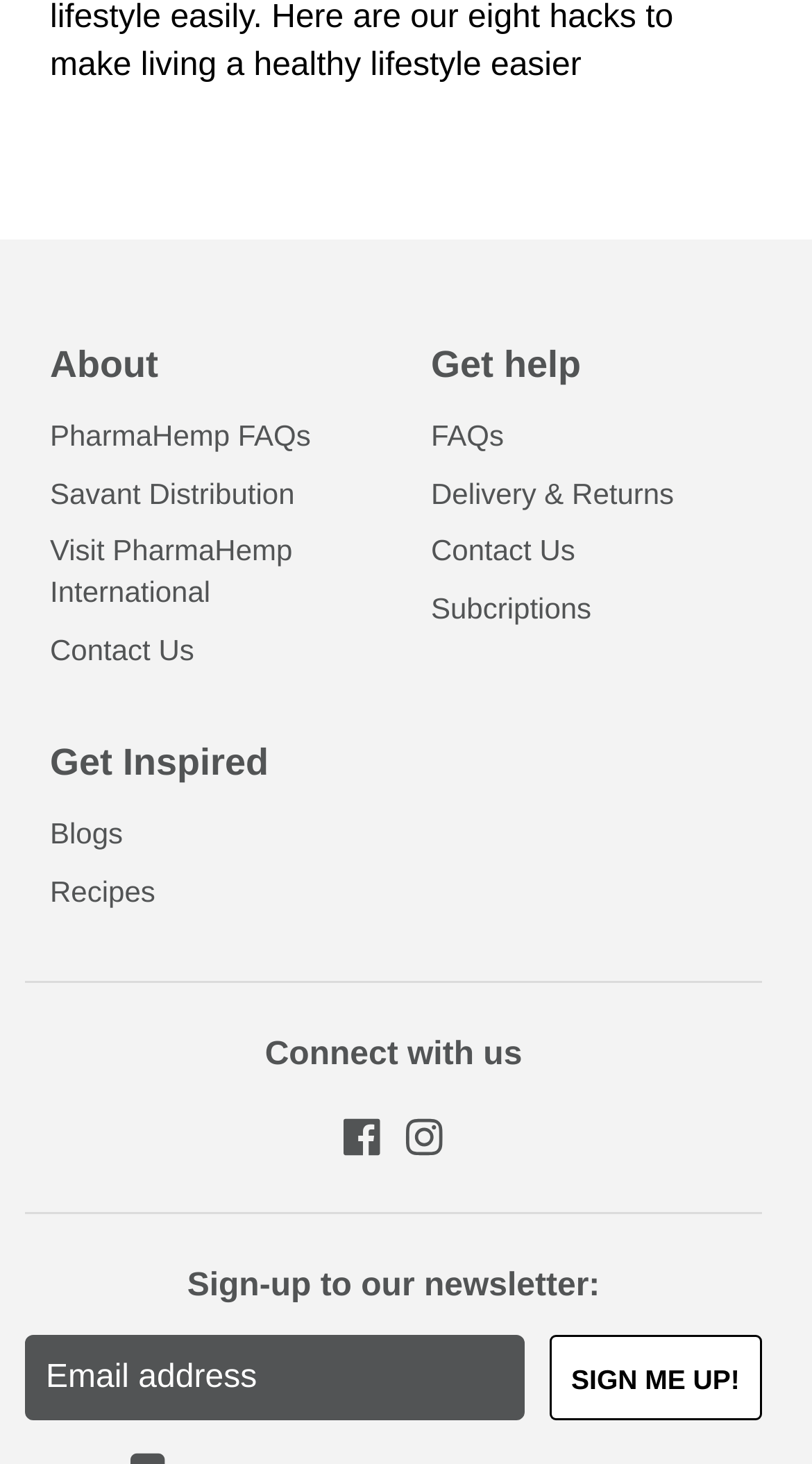Determine the bounding box coordinates for the area you should click to complete the following instruction: "Click on About".

[0.062, 0.232, 0.469, 0.268]